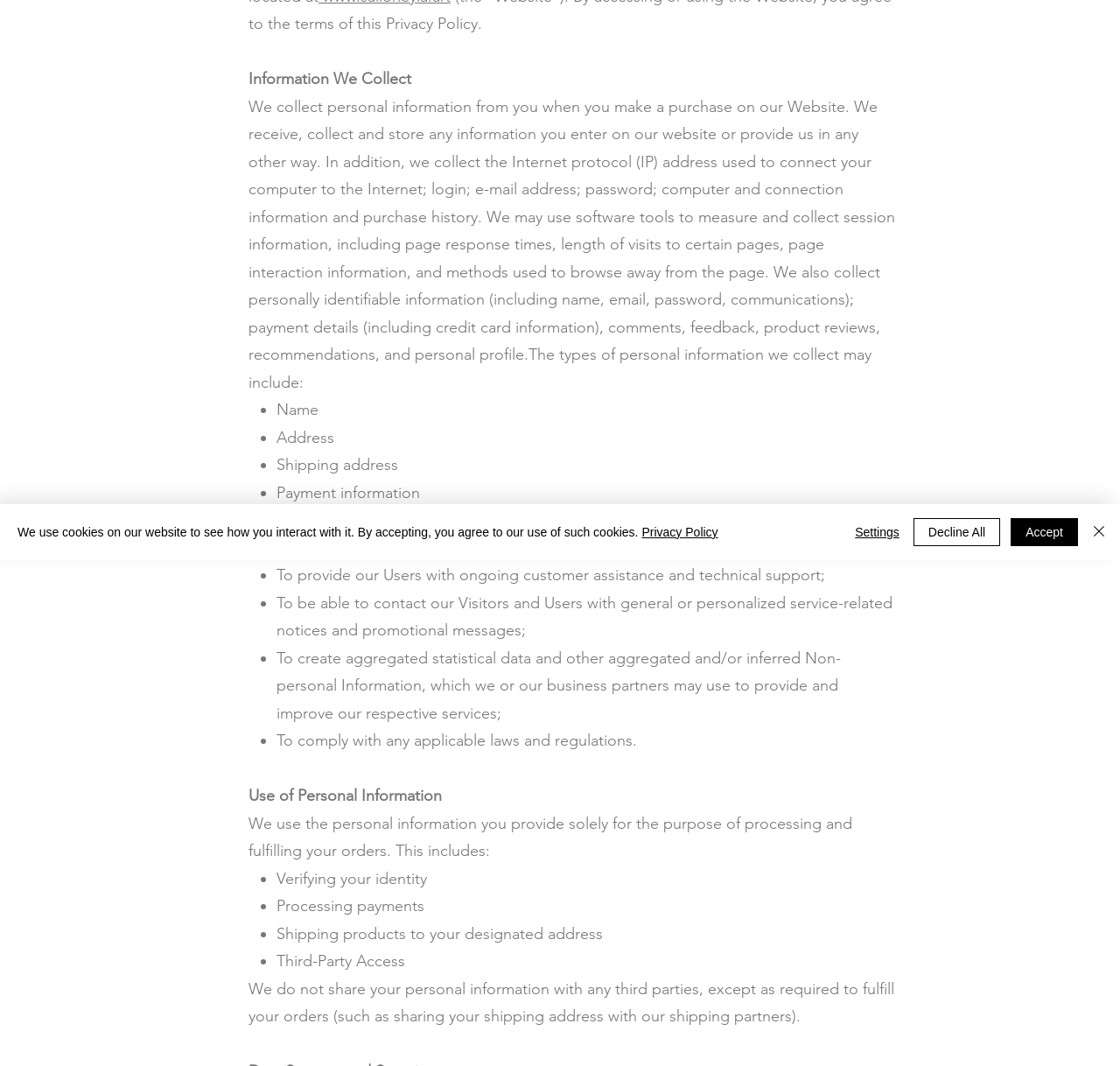Identify and provide the bounding box coordinates of the UI element described: "Accept". The coordinates should be formatted as [left, top, right, bottom], with each number being a float between 0 and 1.

[0.902, 0.486, 0.962, 0.512]